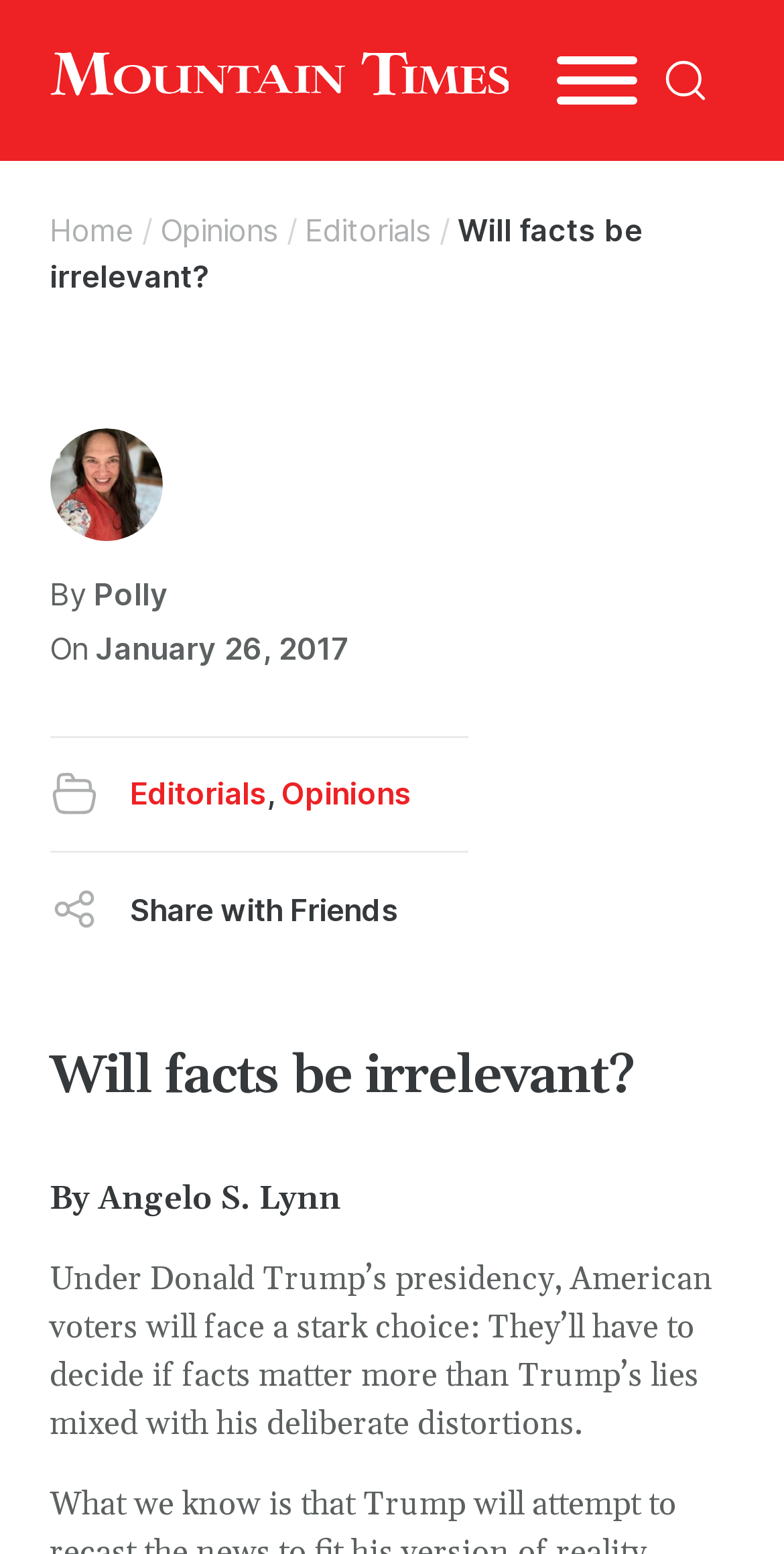Kindly determine the bounding box coordinates of the area that needs to be clicked to fulfill this instruction: "Copy the link".

[0.127, 0.633, 0.532, 0.706]